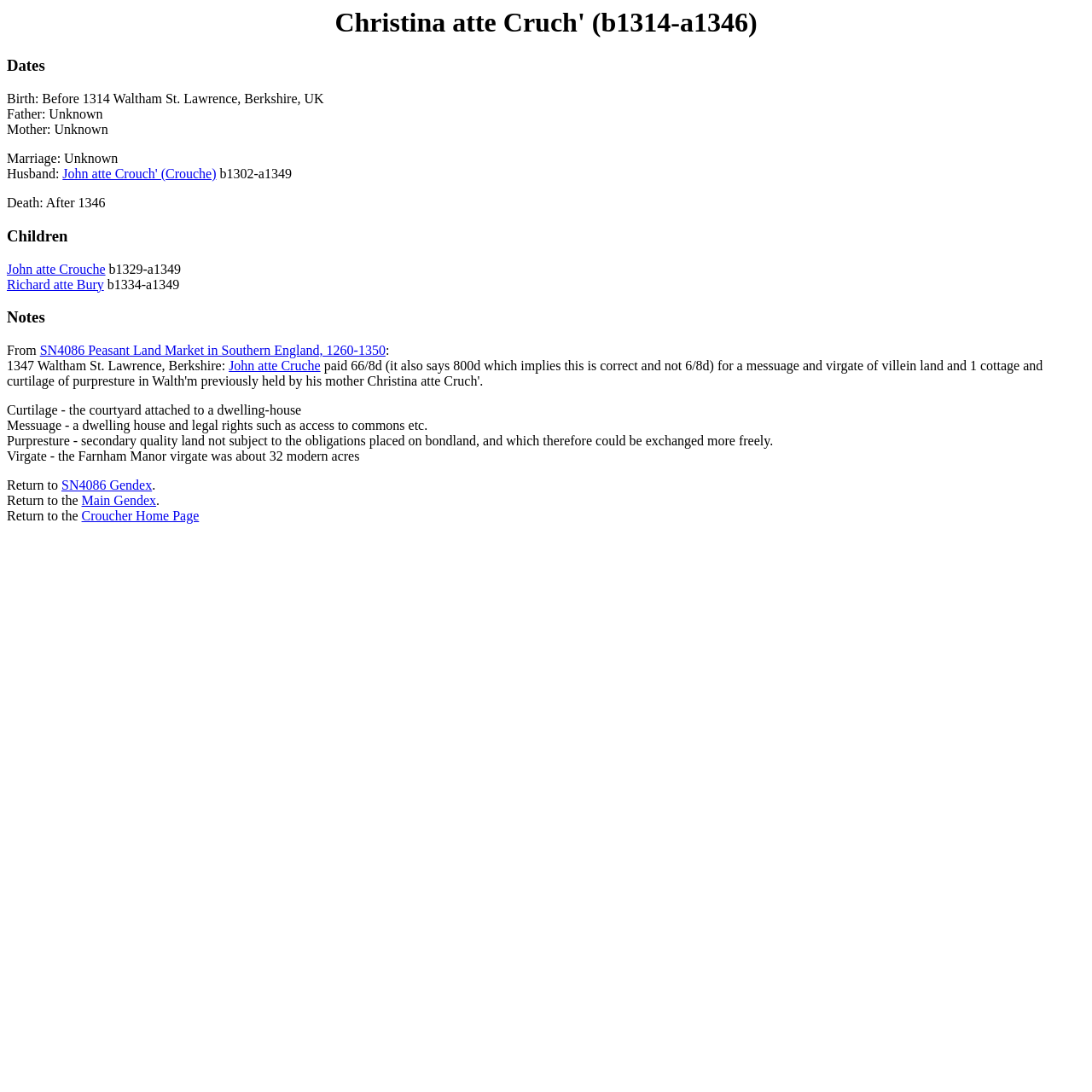Please identify the bounding box coordinates of the element's region that should be clicked to execute the following instruction: "Return to the Main Gendex". The bounding box coordinates must be four float numbers between 0 and 1, i.e., [left, top, right, bottom].

[0.075, 0.452, 0.143, 0.465]